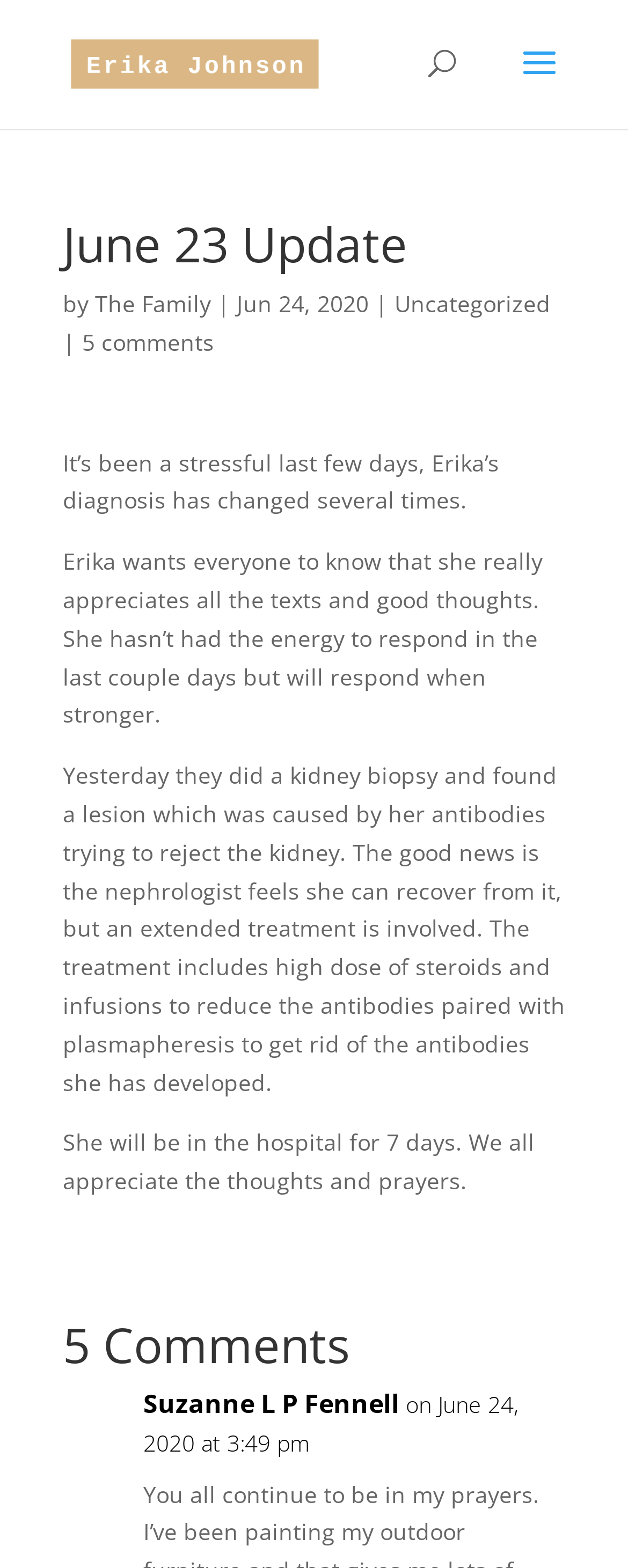Using the provided element description, identify the bounding box coordinates as (top-left x, top-left y, bottom-right x, bottom-right y). Ensure all values are between 0 and 1. Description: The Family

[0.151, 0.184, 0.336, 0.203]